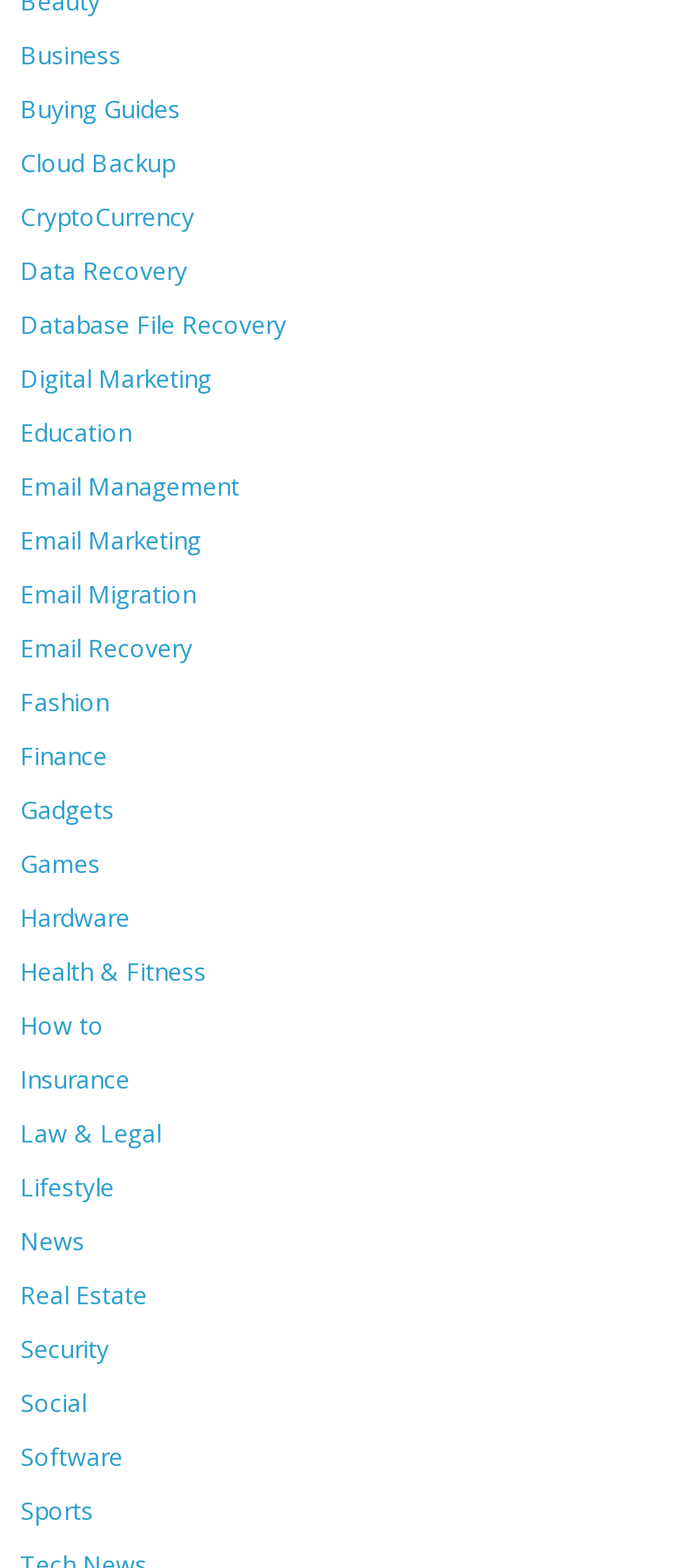What is the category located at the bottom-right corner?
Please provide a single word or phrase based on the screenshot.

Sports